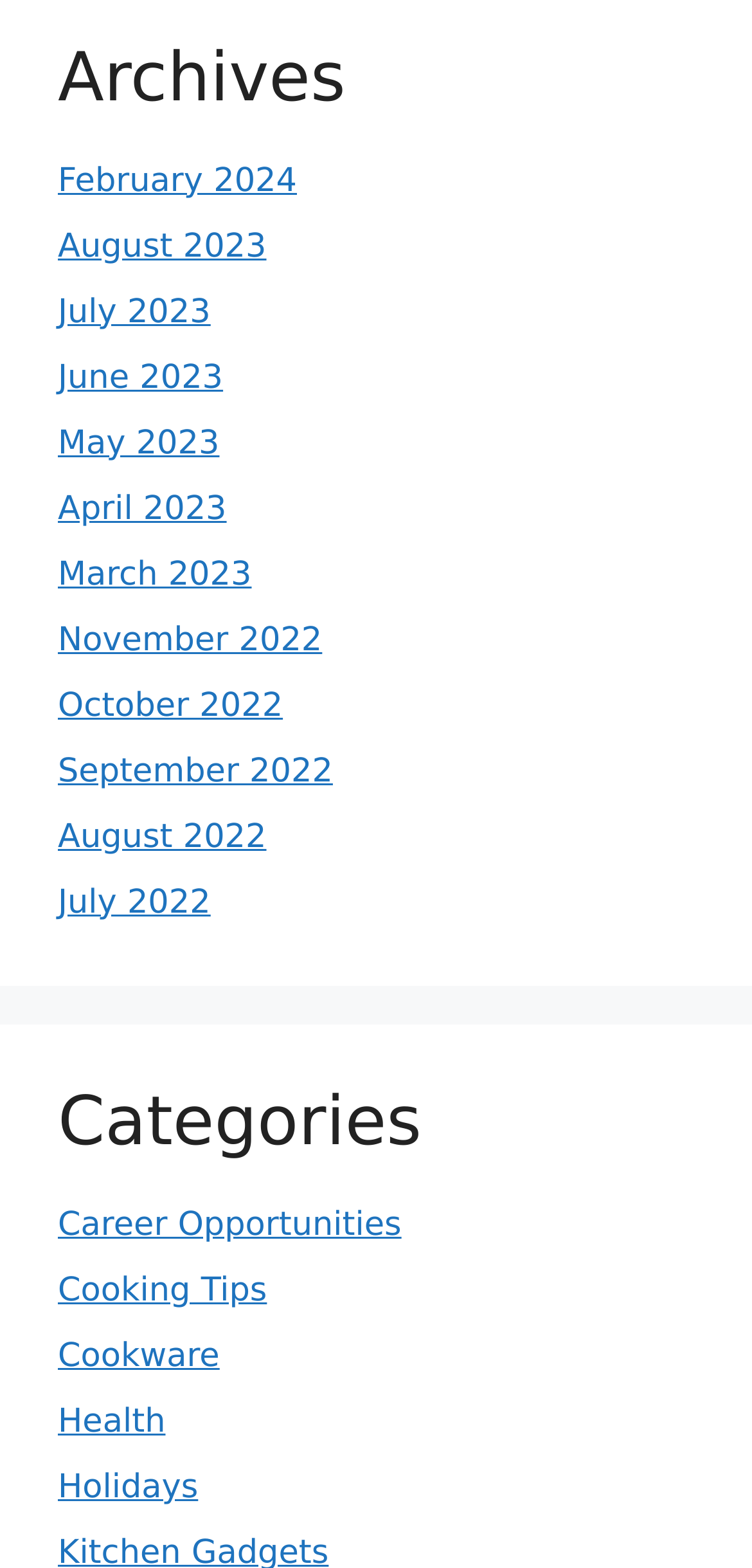Refer to the screenshot and answer the following question in detail:
How many months are listed in the 'Archives' section?

The webpage has a section labeled 'Archives' with a list of links to different months. There are 12 links in total, each representing a different month from February 2024 to August 2022.